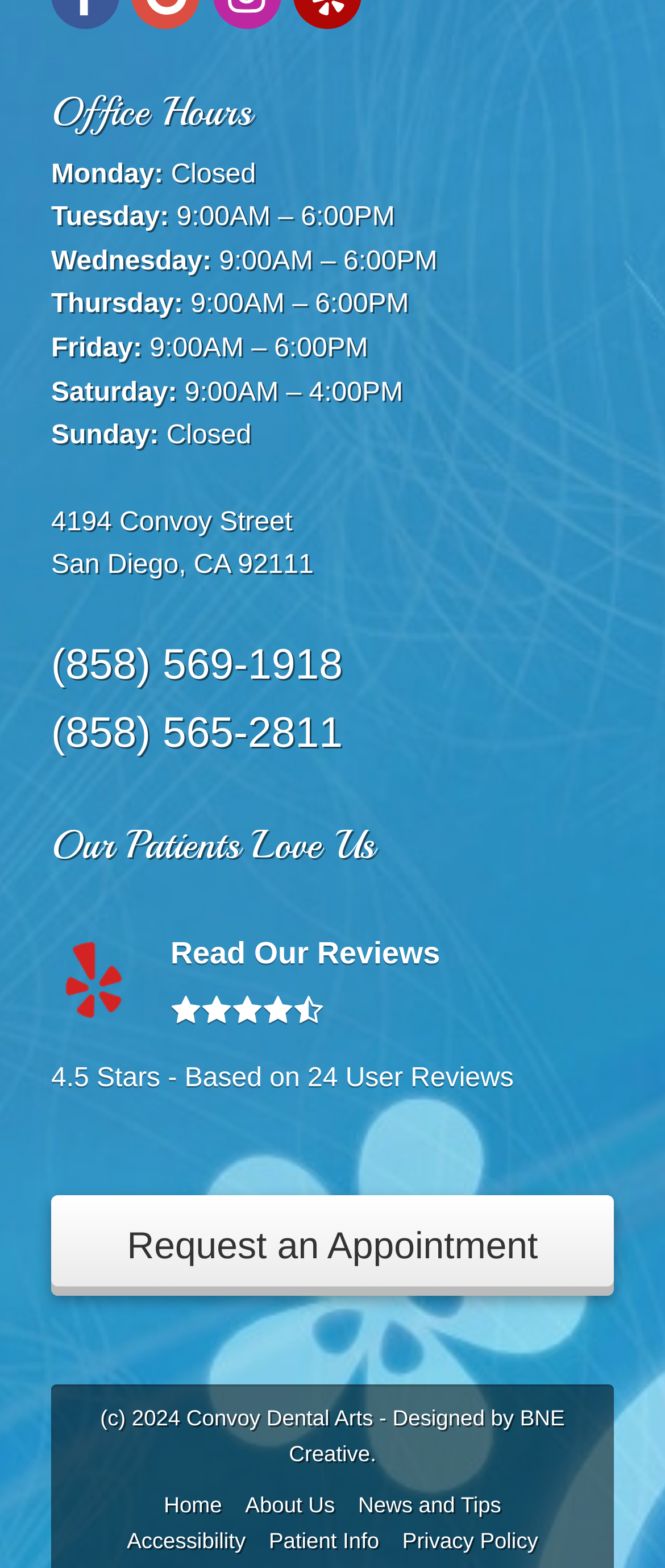Extract the bounding box of the UI element described as: "24 User Reviews".

[0.462, 0.678, 0.772, 0.697]